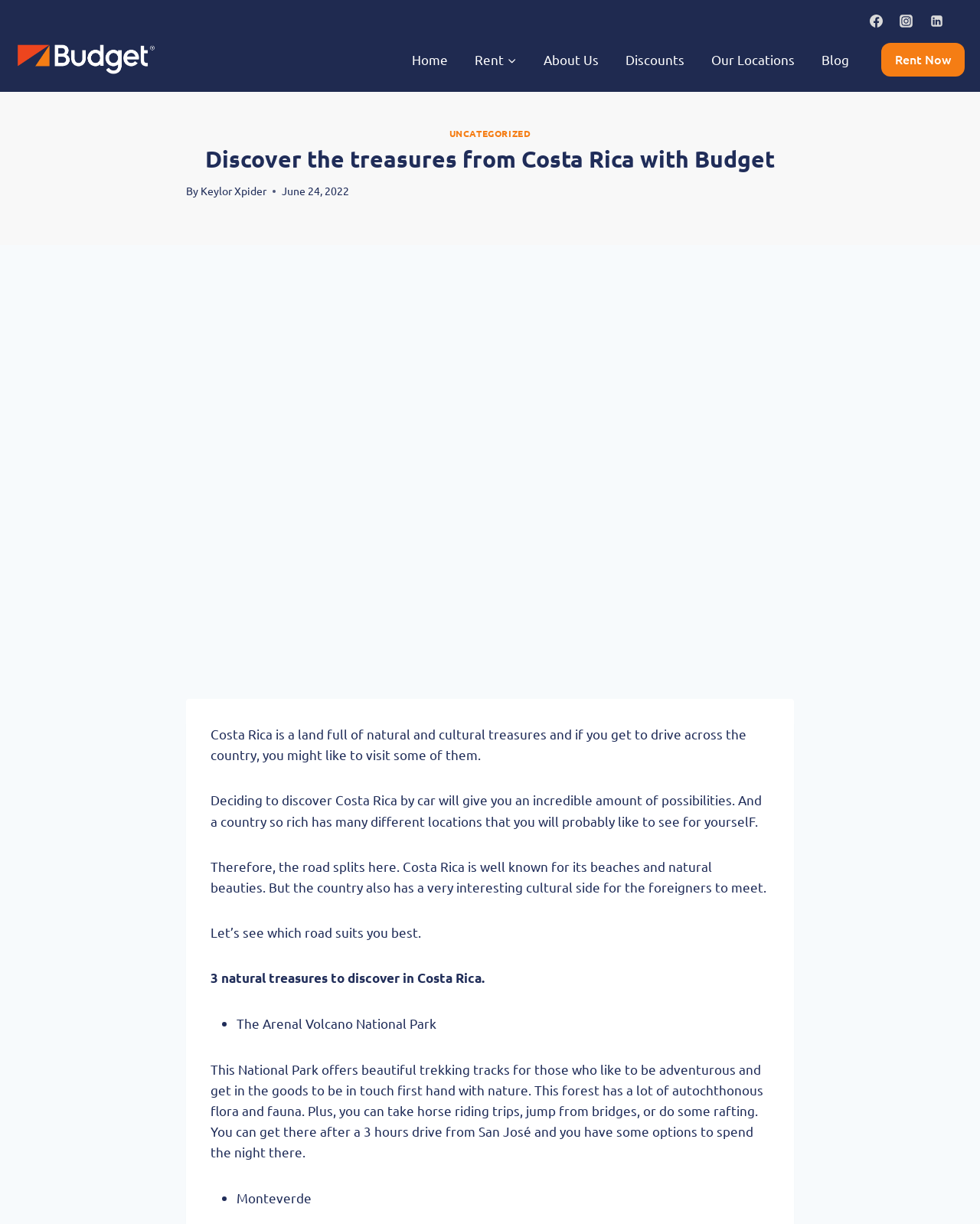What is the name of the company mentioned in the webpage?
Based on the image, answer the question with as much detail as possible.

I found the company name by looking at the logo and the text 'Budget Rent a Car' at the top left corner of the webpage.